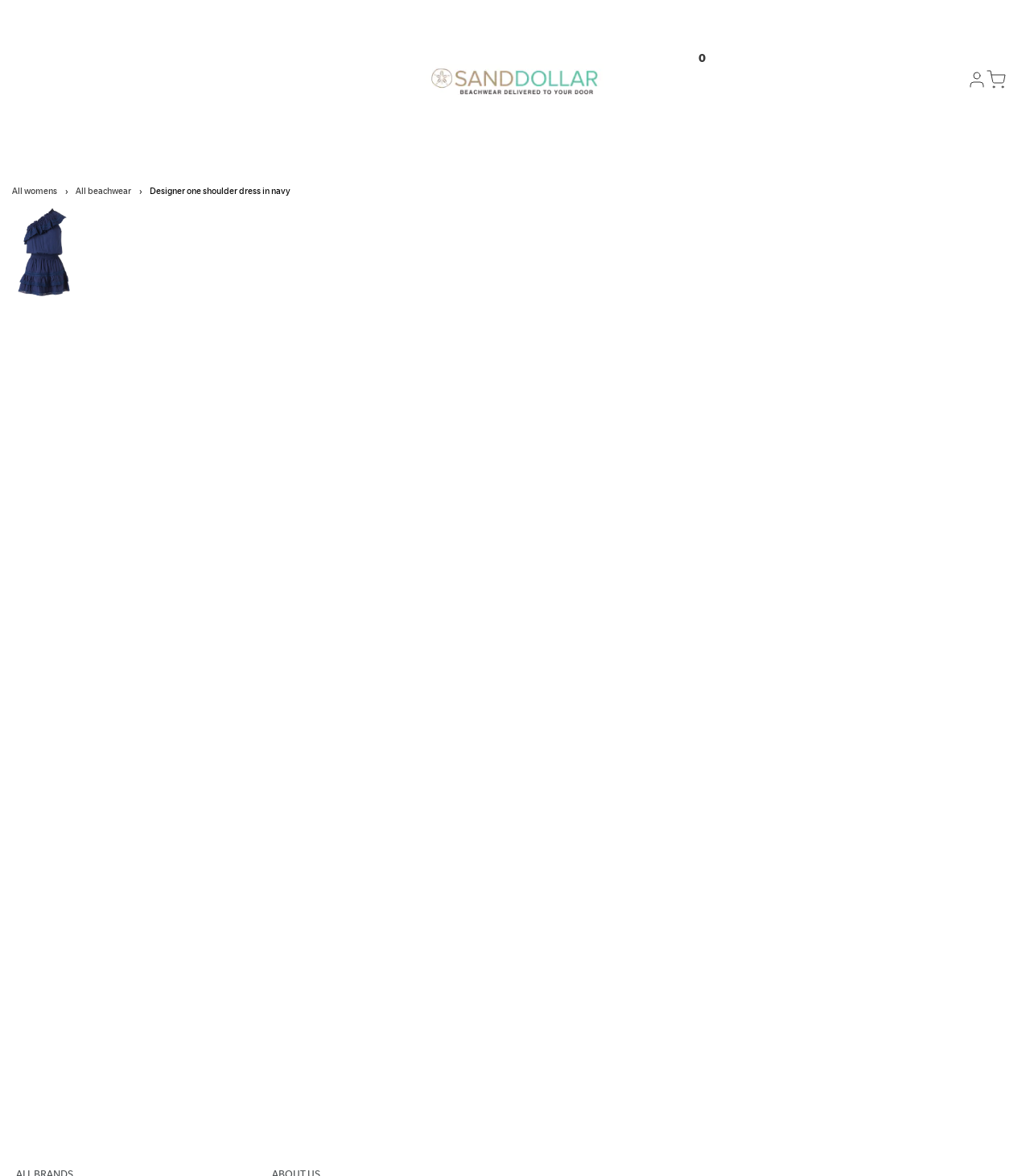Identify the bounding box of the UI component described as: "title="Log in"".

[0.939, 0.059, 0.958, 0.076]